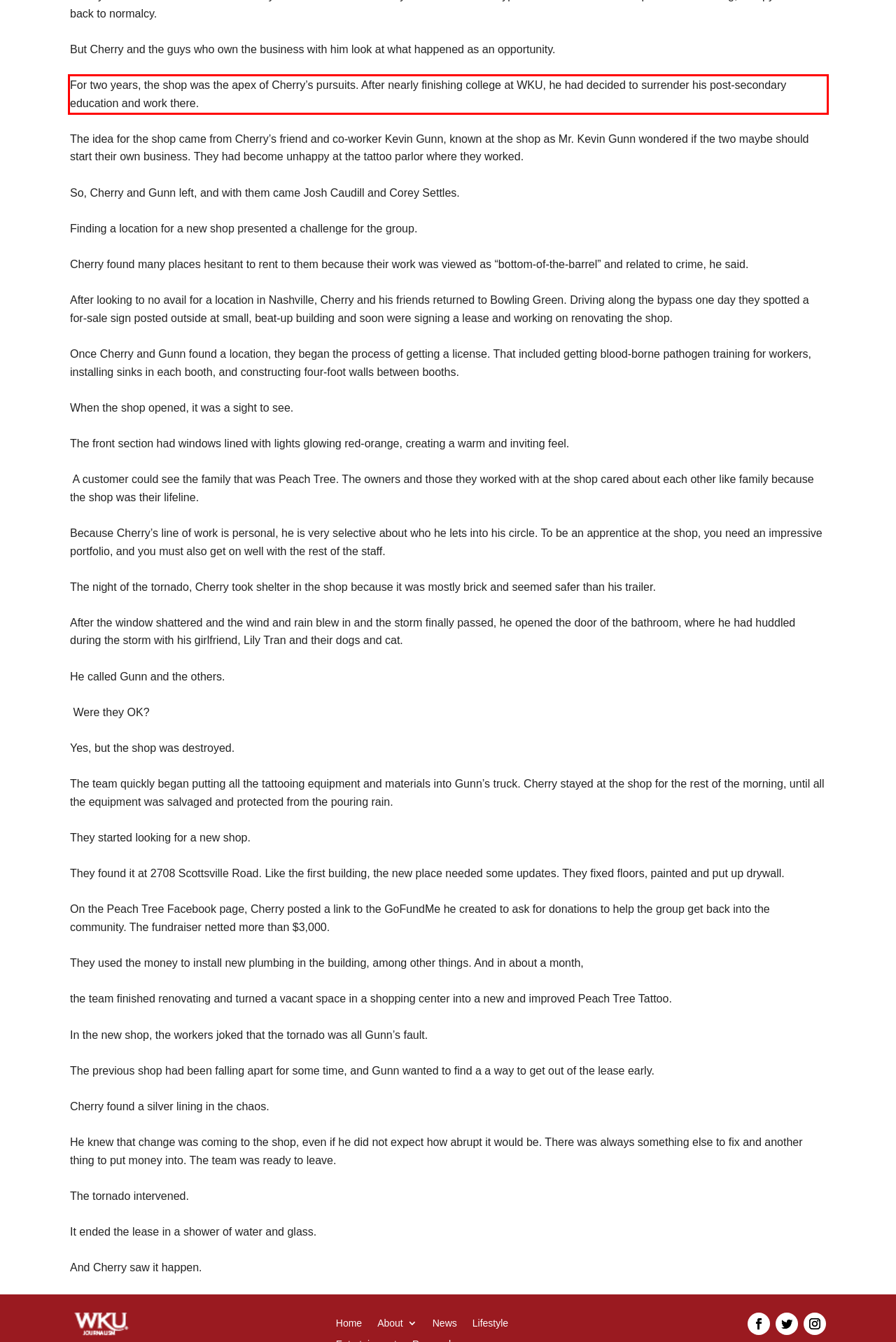Analyze the red bounding box in the provided webpage screenshot and generate the text content contained within.

For two years, the shop was the apex of Cherry’s pursuits. After nearly finishing college at WKU, he had decided to surrender his post-secondary education and work there.